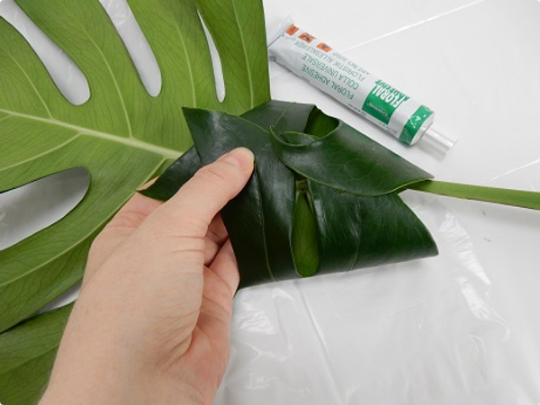What is being used to secure the leaf?
Refer to the image and provide a one-word or short phrase answer.

Glue